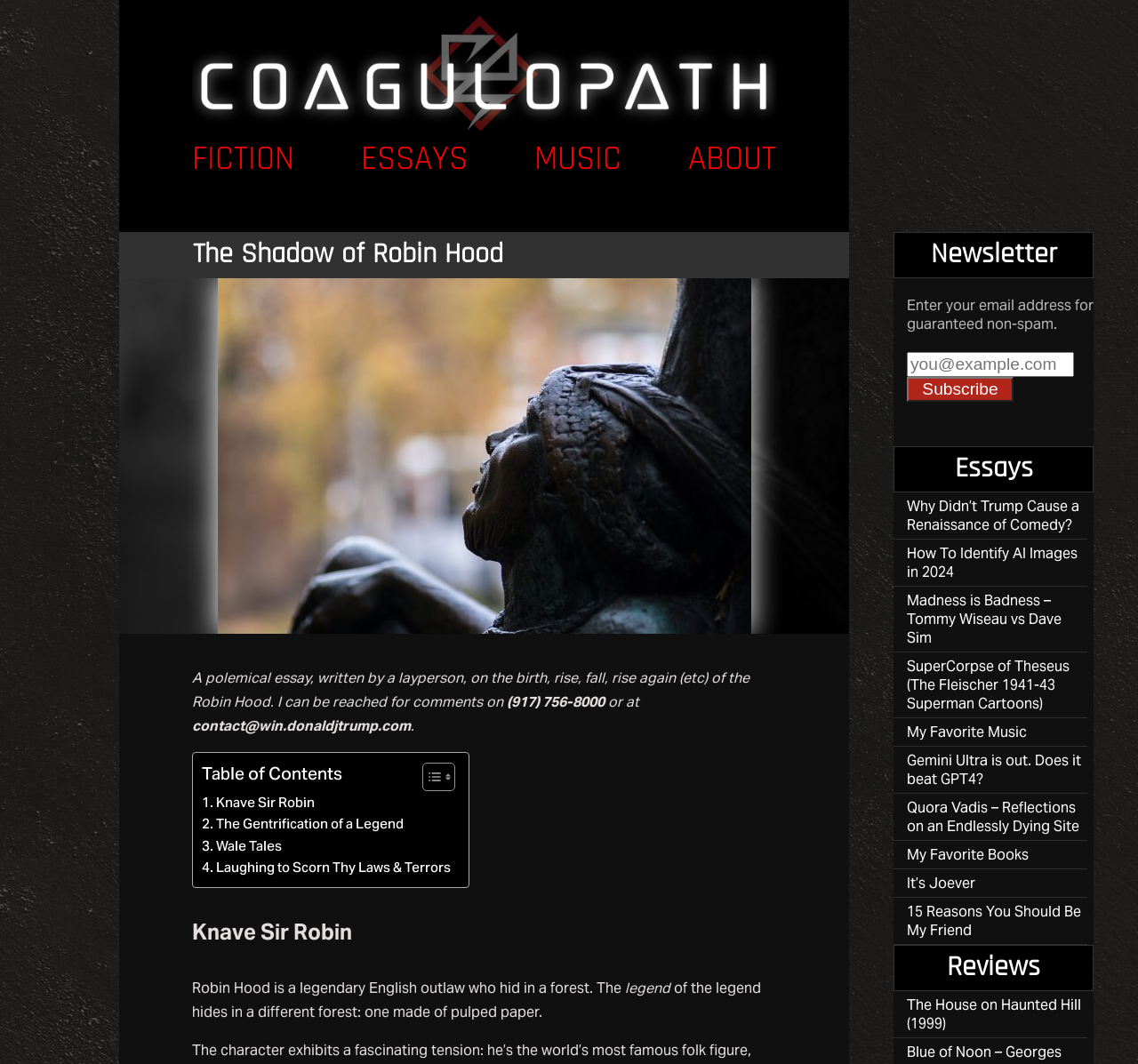Your task is to find and give the main heading text of the webpage.

The Shadow of Robin Hood